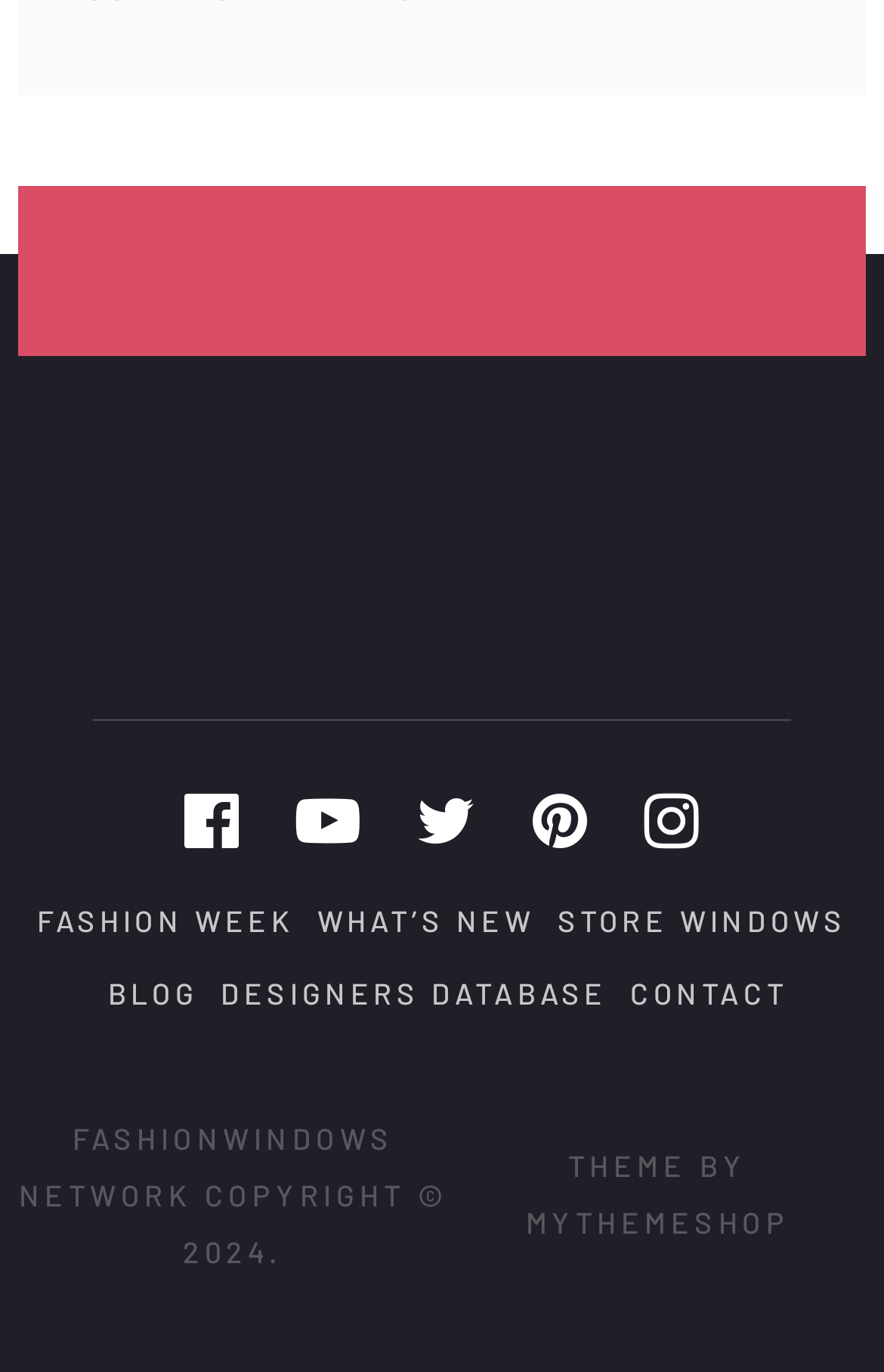Please provide a comprehensive response to the question below by analyzing the image: 
What is the copyright year?

The copyright year is mentioned as 'COPYRIGHT © 2024' at the bottom of the webpage.